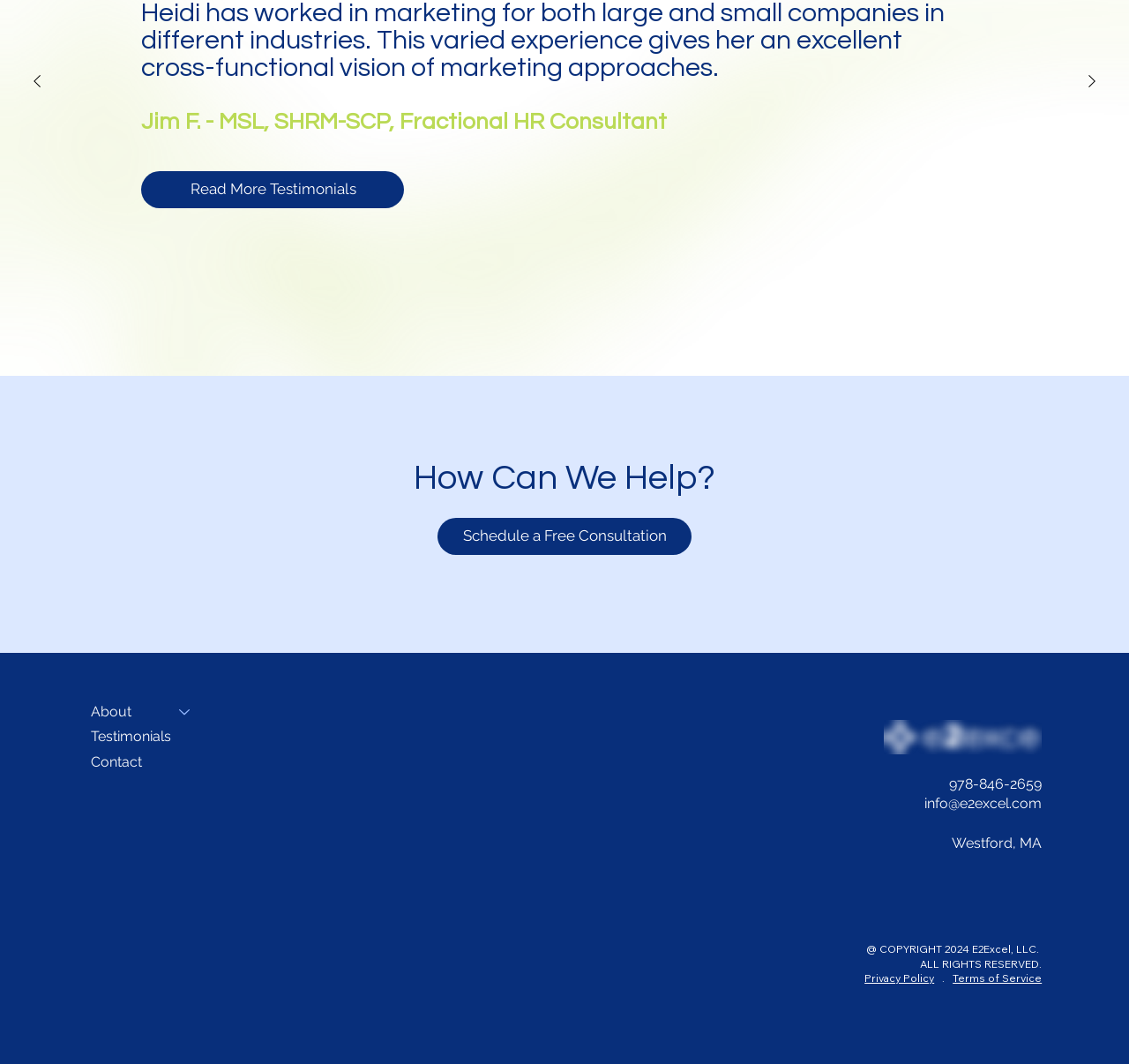Locate the bounding box coordinates for the element described below: "Email Us". The coordinates must be four float values between 0 and 1, formatted as [left, top, right, bottom].

None